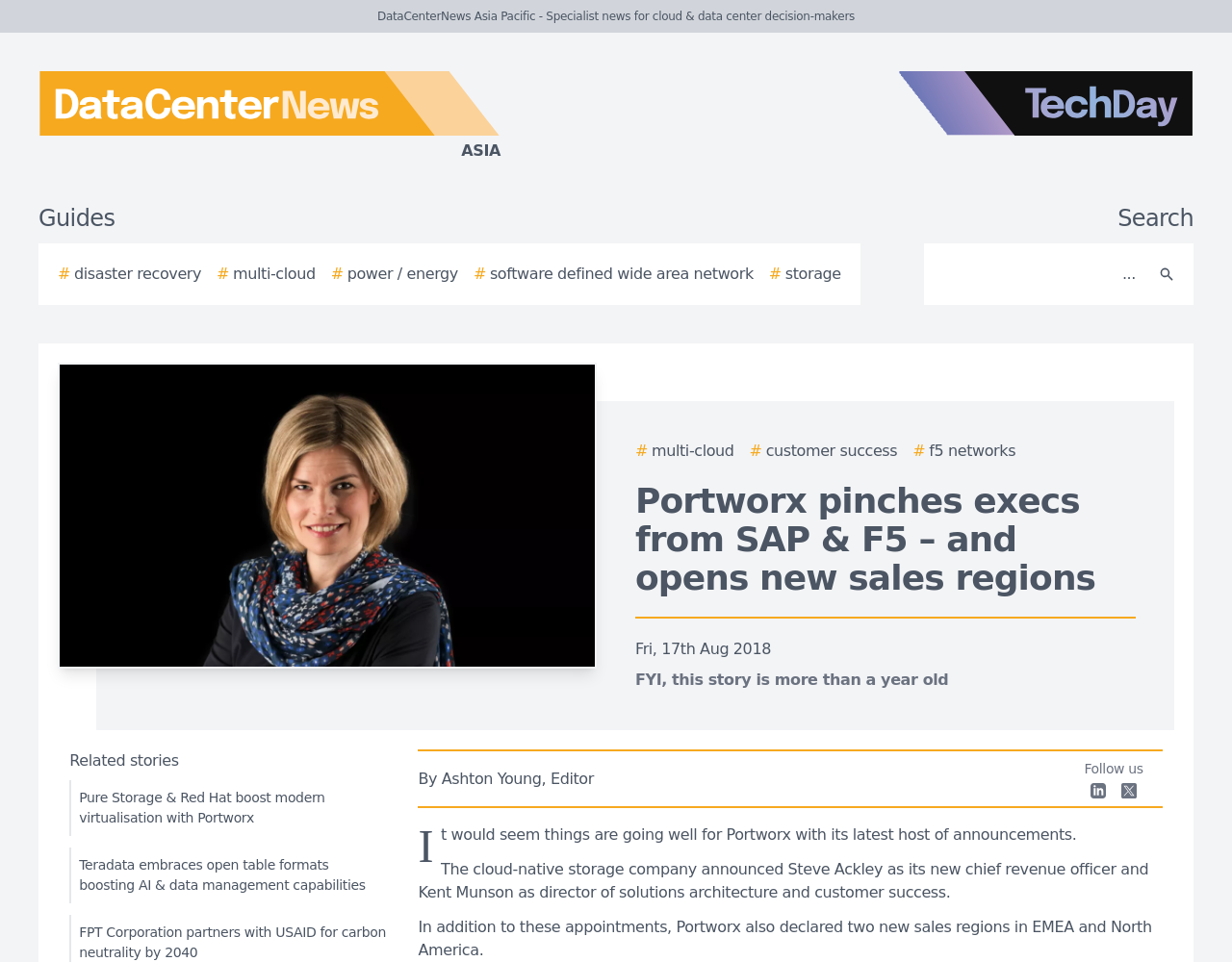Who is the editor of the article?
Please craft a detailed and exhaustive response to the question.

The question is asking about the editor of the article. By looking at the webpage, we can see that the article is written by Ashton Young, who is the editor, which answers the question.